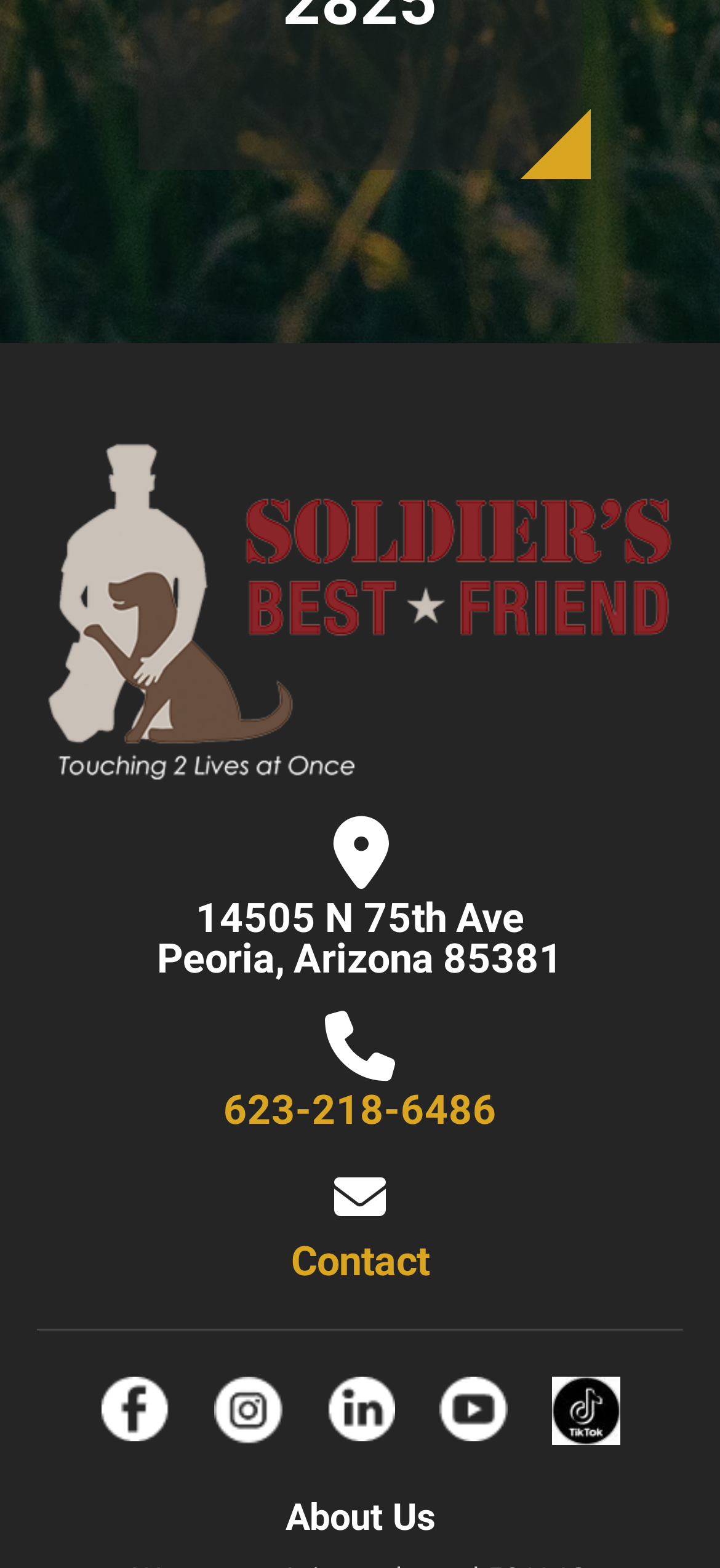How can you contact the organization?
Please give a detailed and elaborate answer to the question based on the image.

The webpage provides two ways to contact the organization, either by calling the phone number '623-218-6486' or by clicking on the 'Contact' link, both of which are placed vertically close to each other, indicating that they are related to contacting the organization.